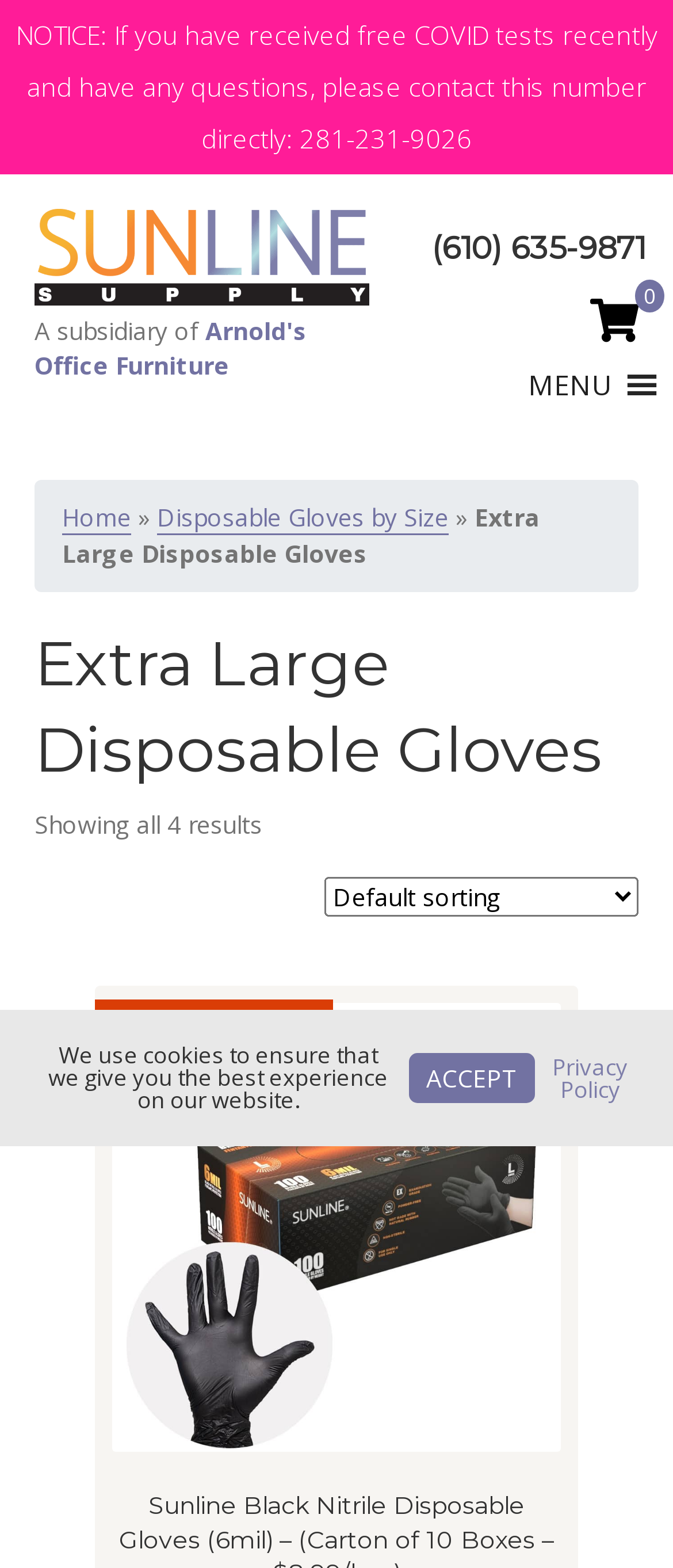Respond to the question below with a single word or phrase:
What is the purpose of the button with the icon?

MENU